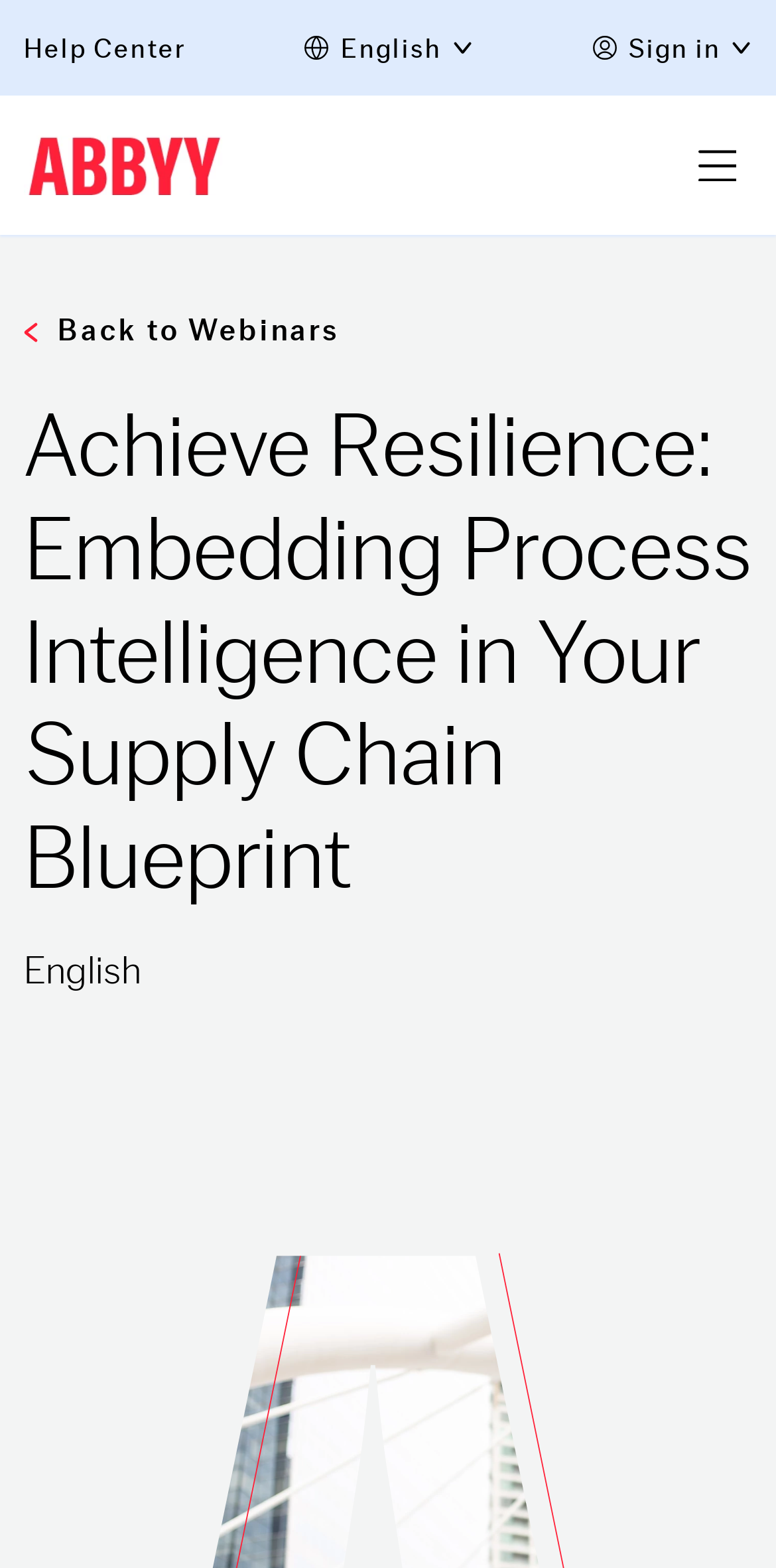What is the topic of the webinar?
Look at the image and respond with a one-word or short-phrase answer.

Agile Supply Chain